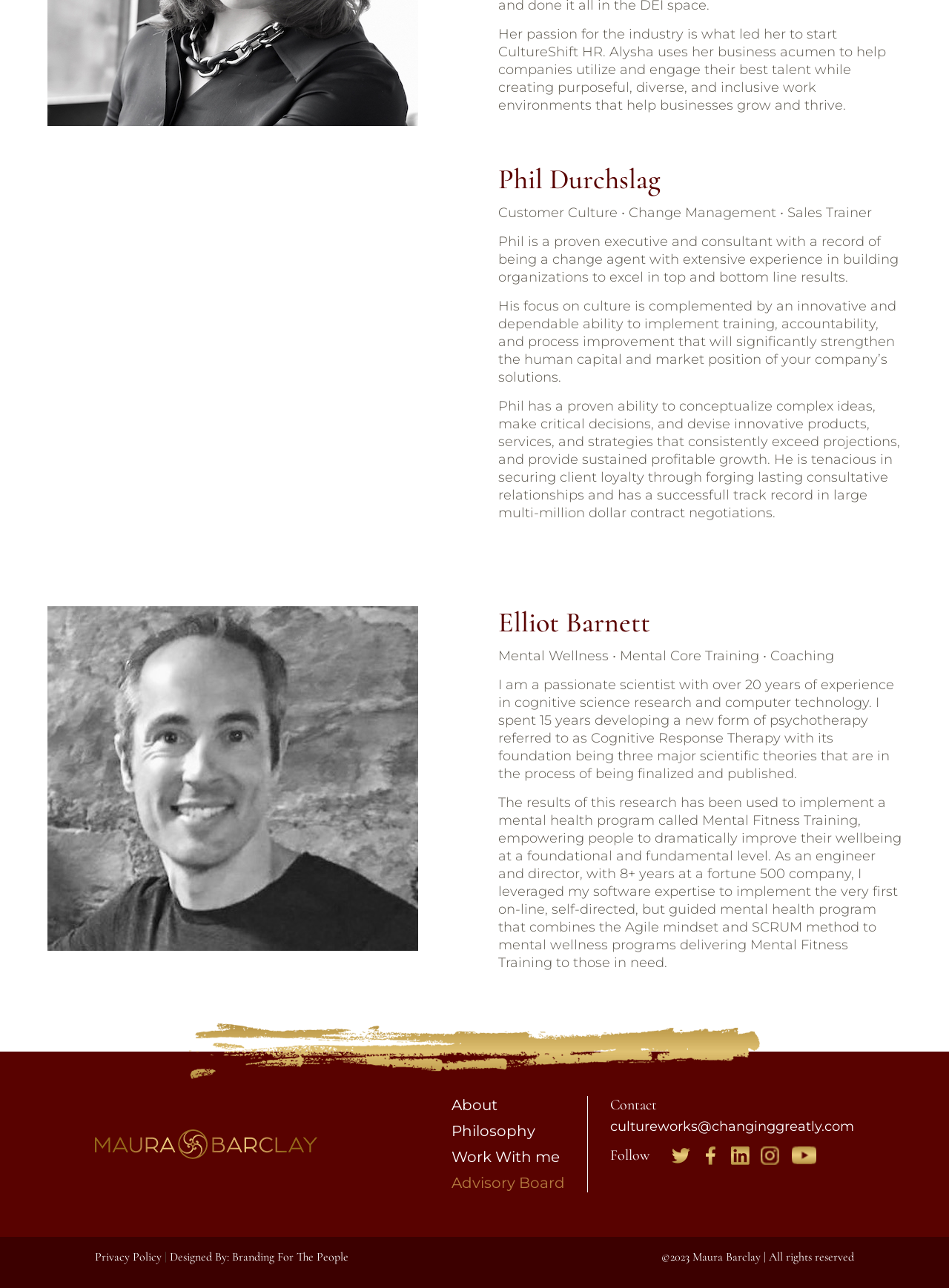Please respond to the question using a single word or phrase:
How many social media platforms are linked on the webpage?

5